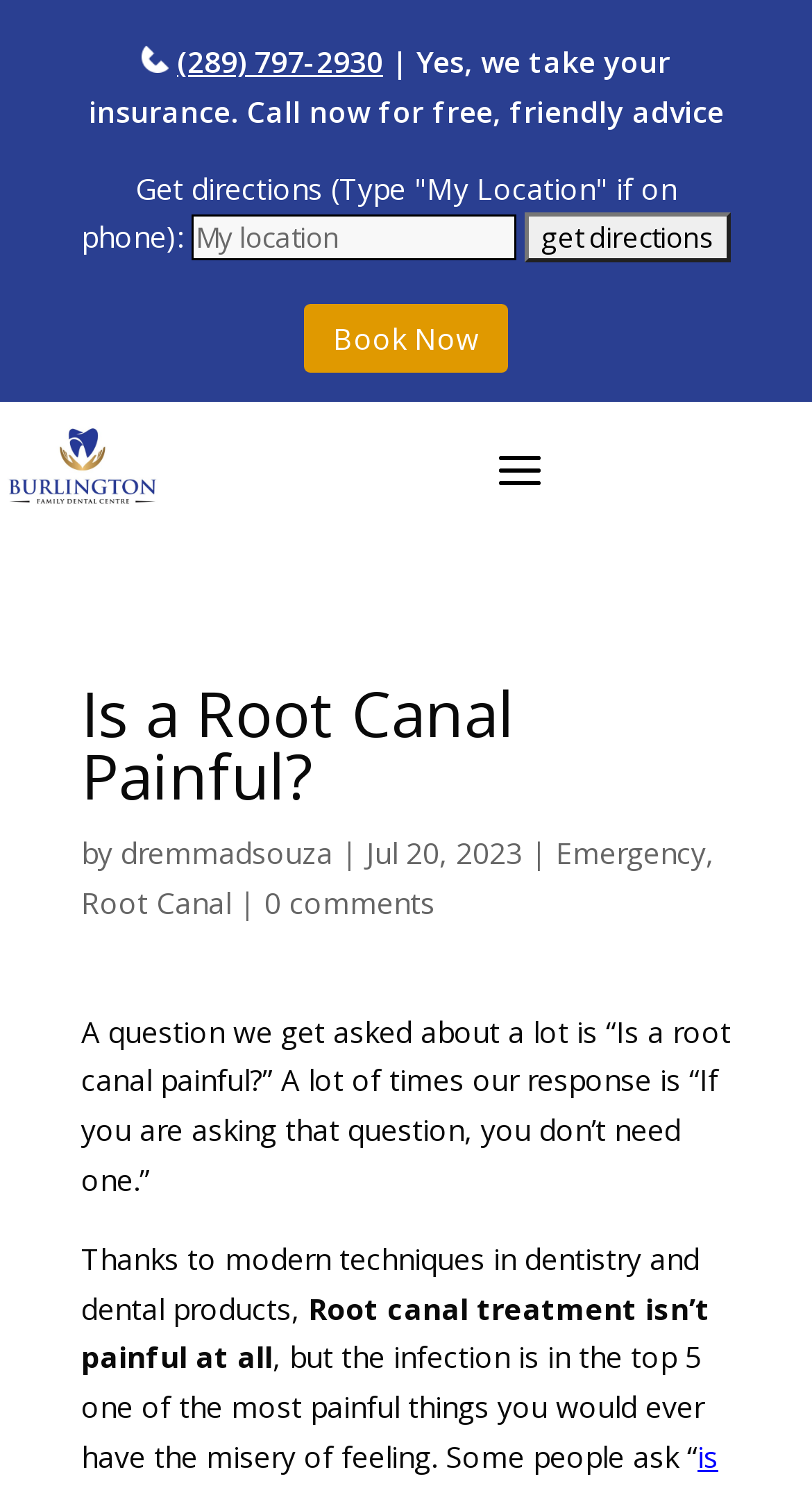Who wrote the article 'Is a Root Canal Painful?'?
Using the visual information, respond with a single word or phrase.

dremmadsouza